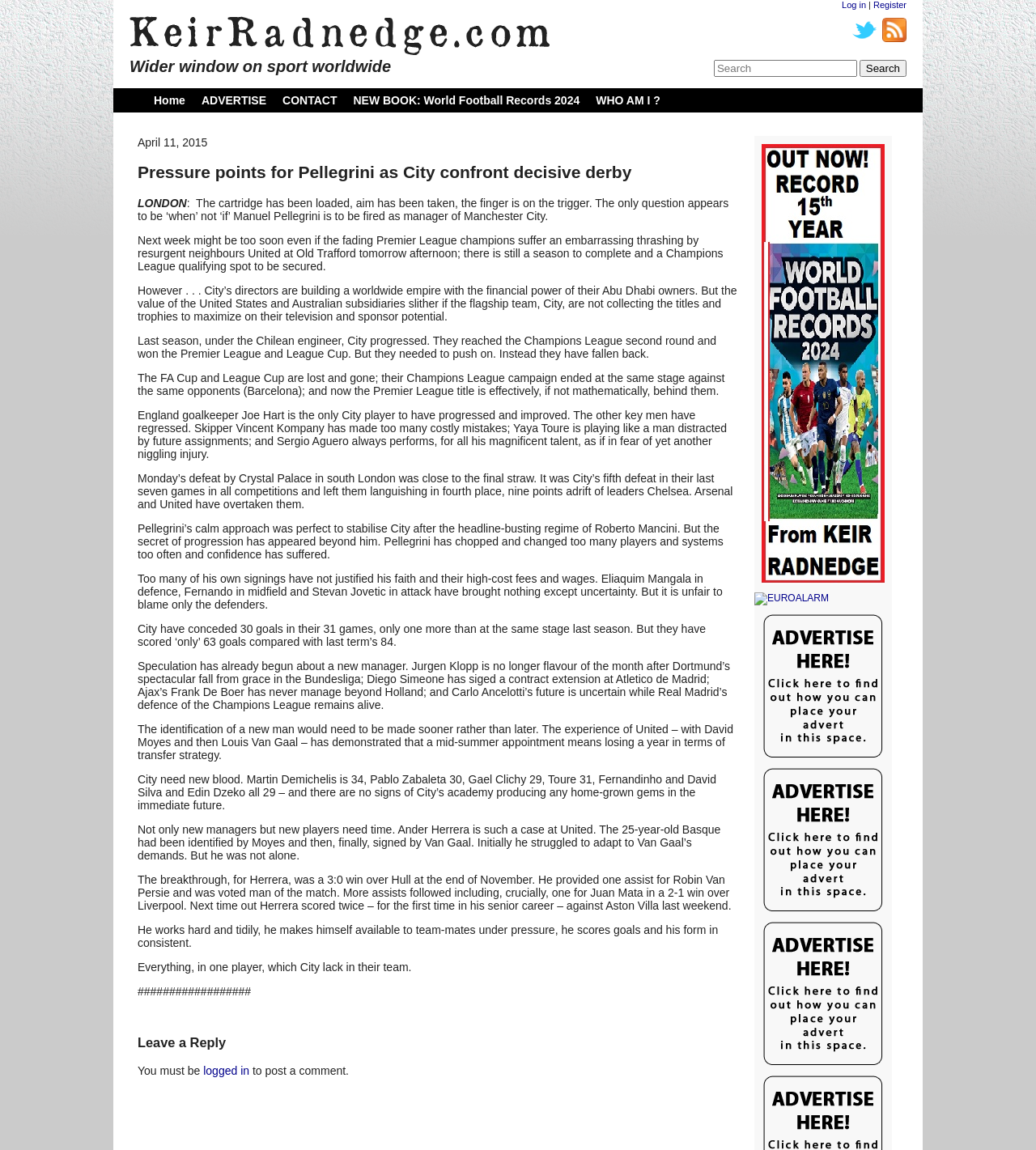Please determine the bounding box of the UI element that matches this description: Home. The coordinates should be given as (top-left x, top-left y, bottom-right x, bottom-right y), with all values between 0 and 1.

[0.148, 0.082, 0.179, 0.093]